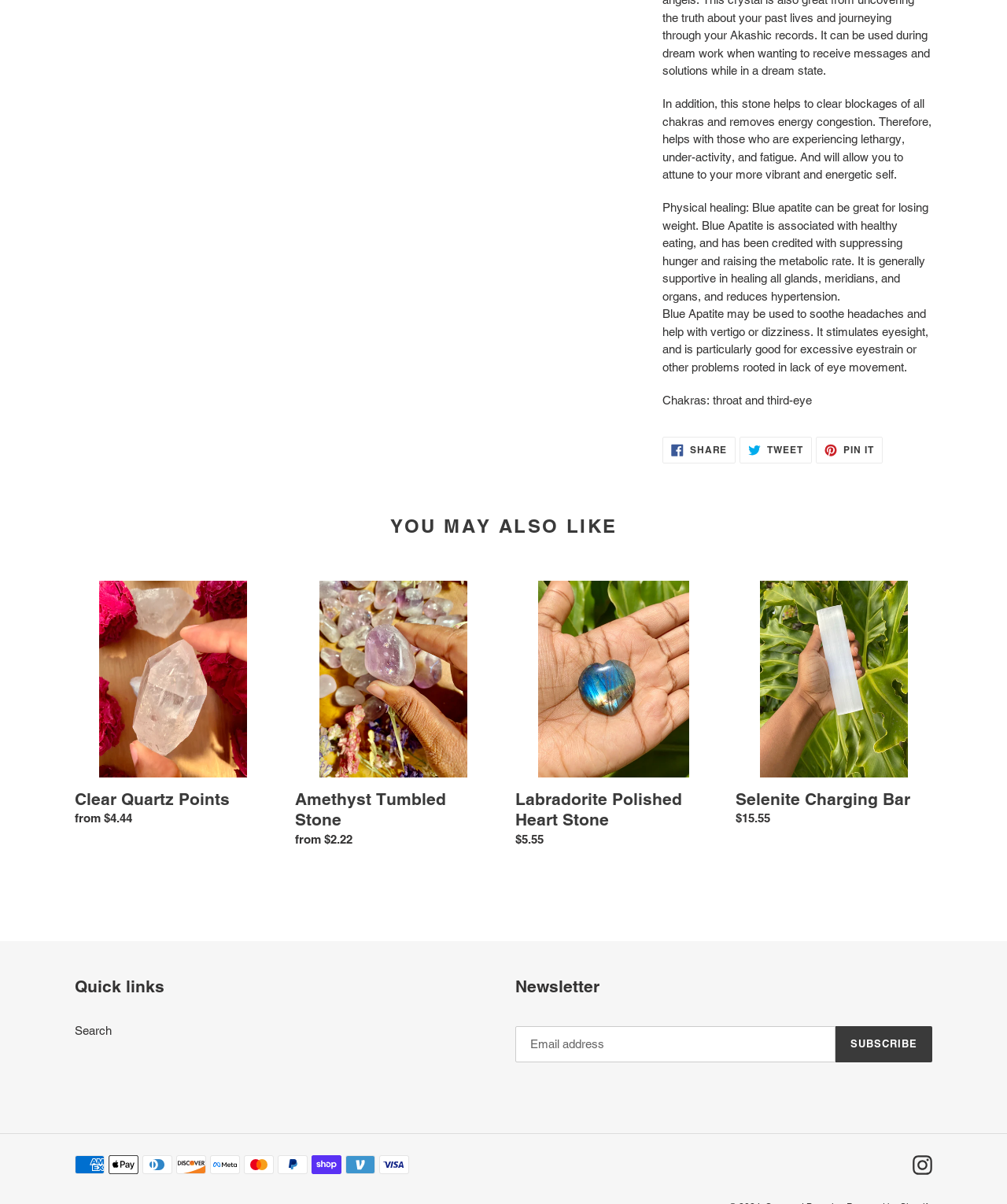Please find the bounding box coordinates in the format (top-left x, top-left y, bottom-right x, bottom-right y) for the given element description. Ensure the coordinates are floating point numbers between 0 and 1. Description: Selenite Charging Bar

[0.73, 0.482, 0.926, 0.693]